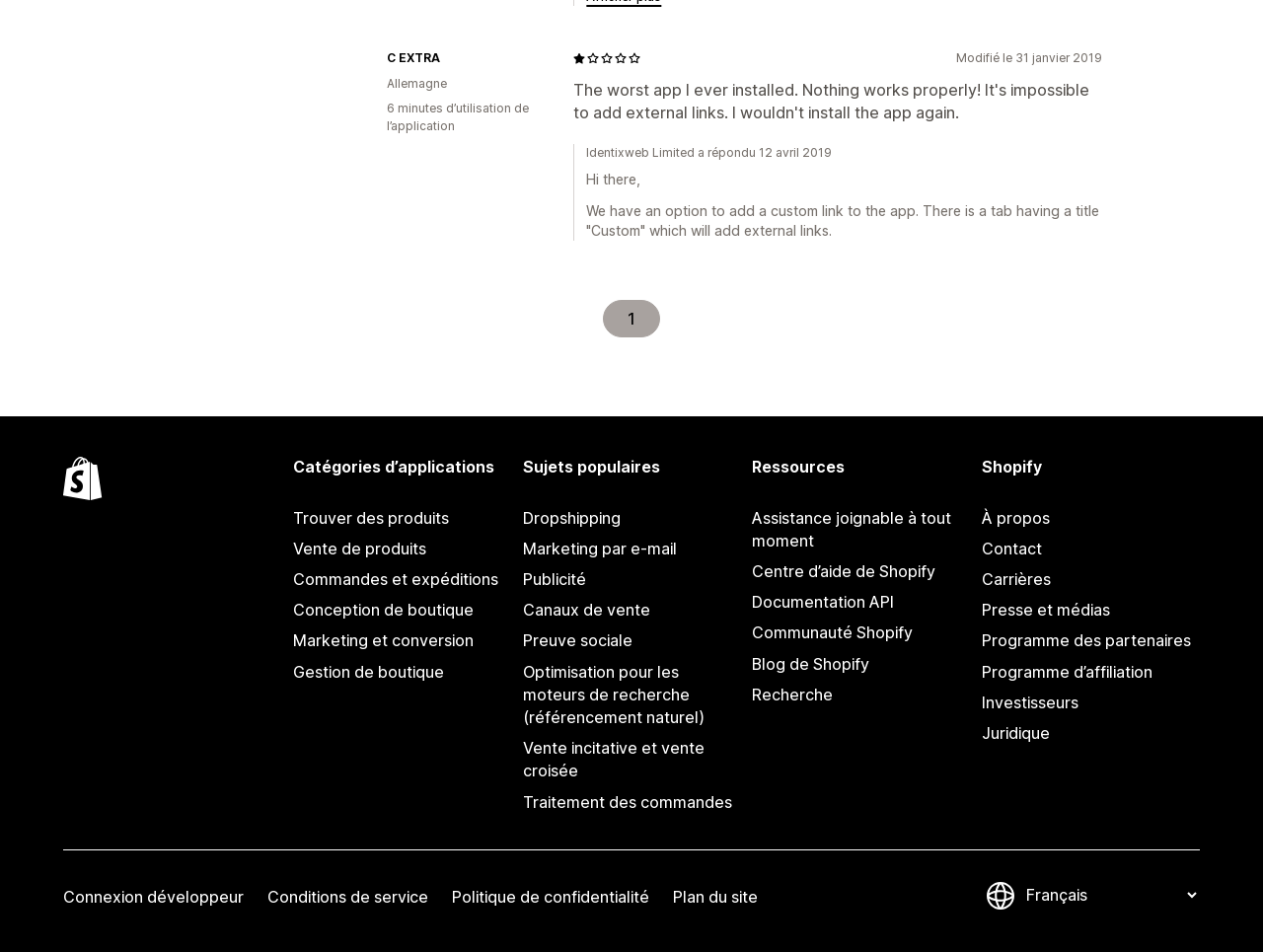Using the element description: "Preuve sociale", determine the bounding box coordinates. The coordinates should be in the format [left, top, right, bottom], with values between 0 and 1.

[0.414, 0.657, 0.586, 0.69]